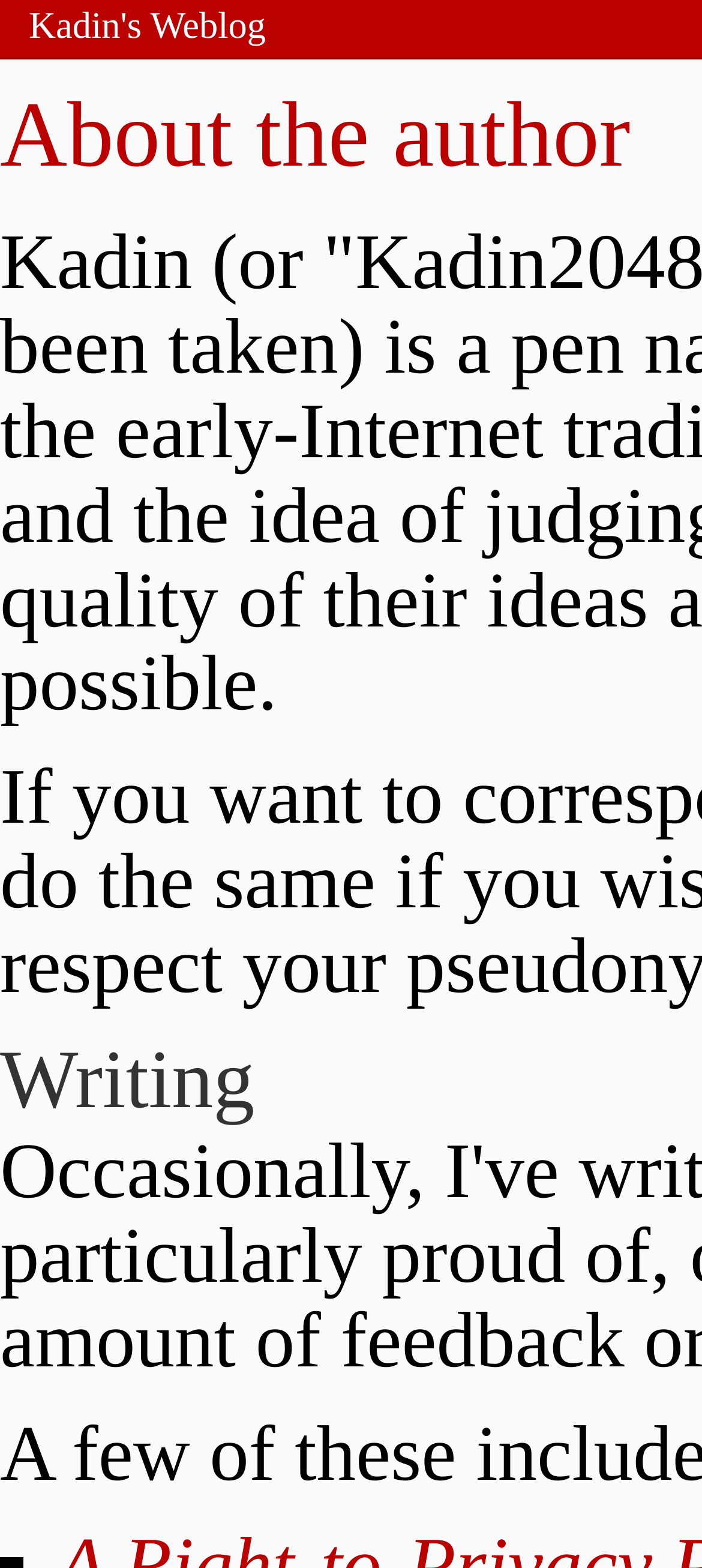Locate the heading on the webpage and return its text.

About the author